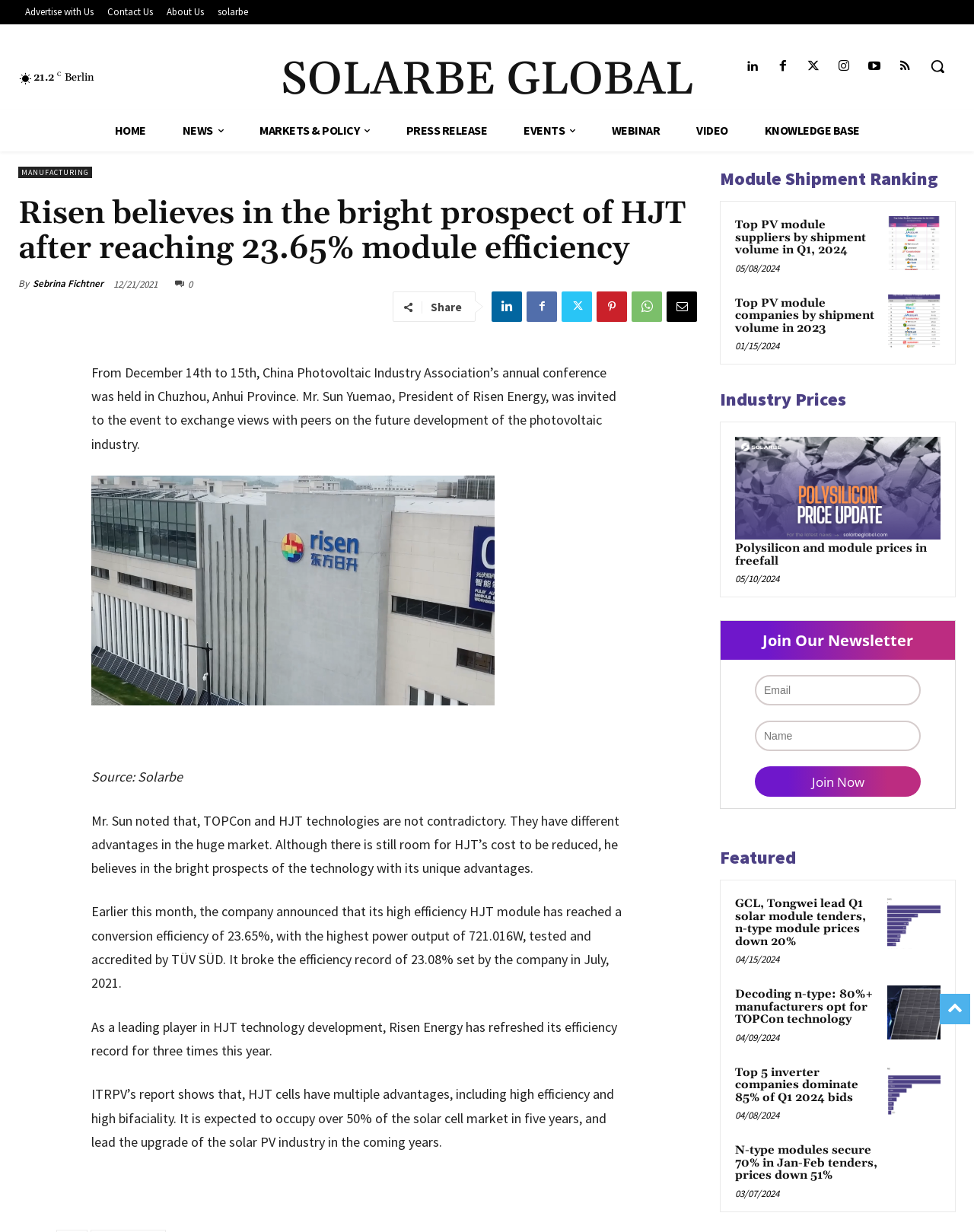Extract the bounding box coordinates for the described element: "Markets & Policy". The coordinates should be represented as four float numbers between 0 and 1: [left, top, right, bottom].

[0.248, 0.089, 0.398, 0.123]